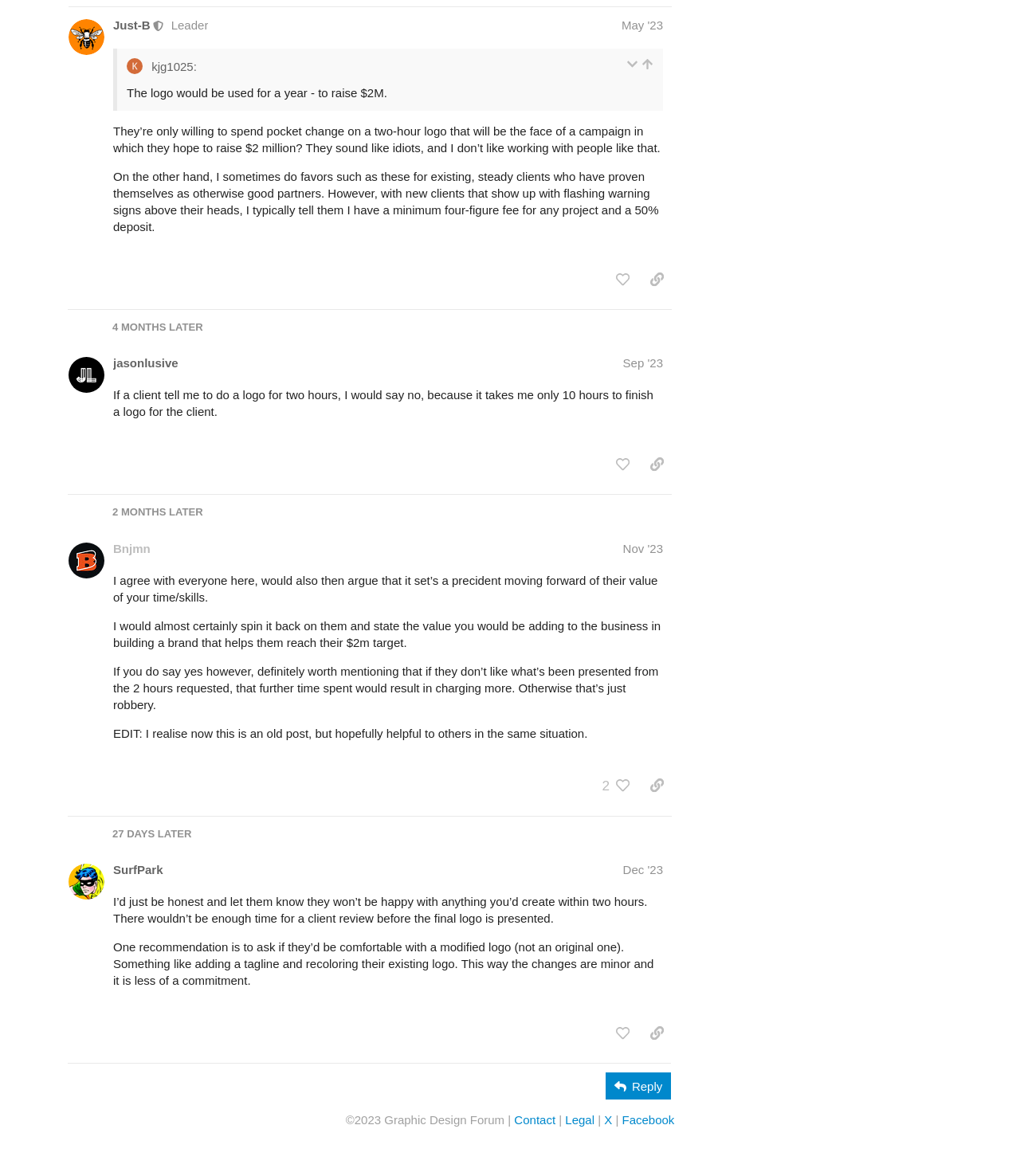Identify the bounding box coordinates of the area that should be clicked in order to complete the given instruction: "Read the article 'A Year in Music Anthology: An Overture to 2021’s Harmonic Diversity'". The bounding box coordinates should be four float numbers between 0 and 1, i.e., [left, top, right, bottom].

None